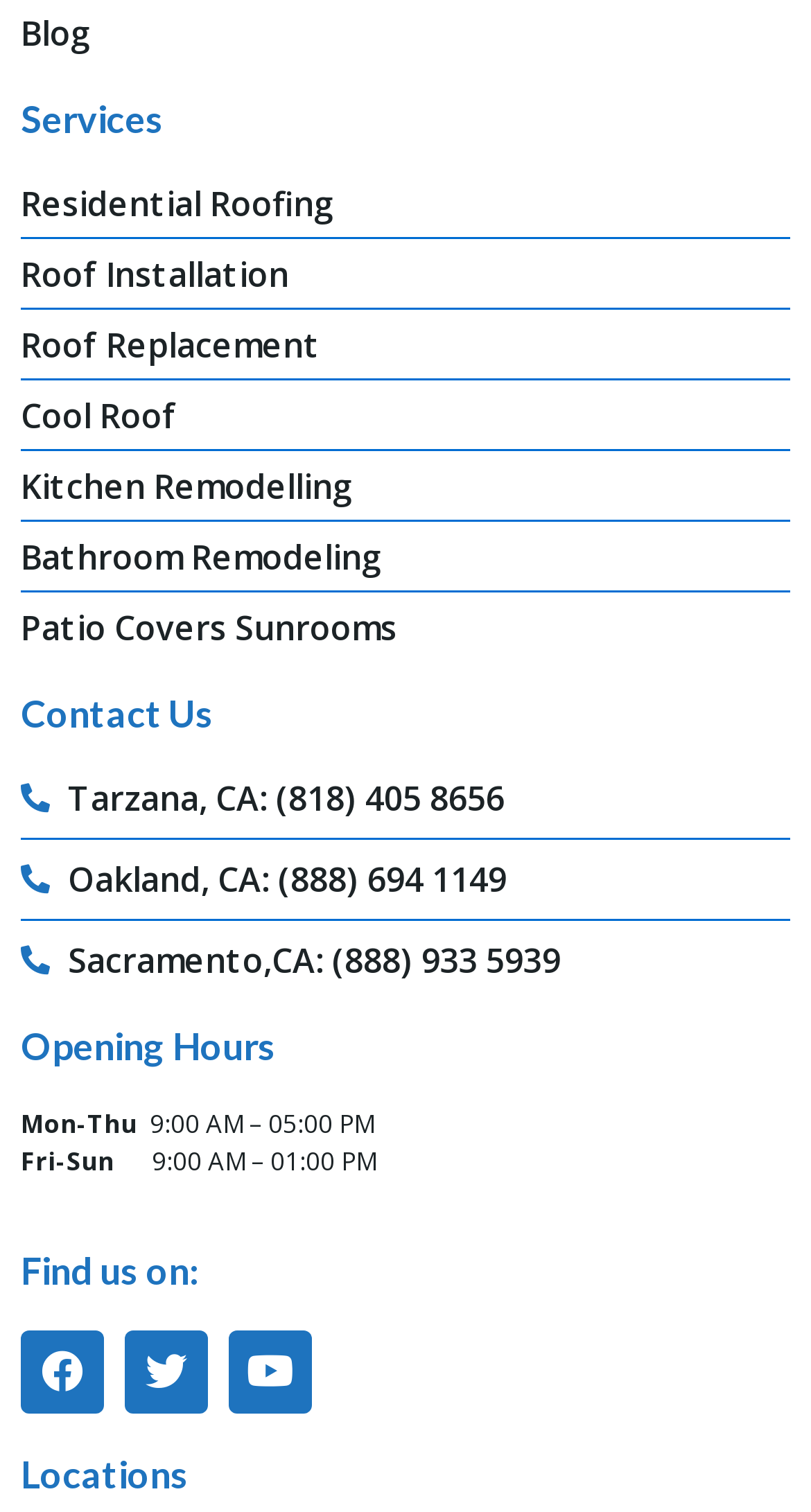Can you look at the image and give a comprehensive answer to the question:
What services are offered by this company?

By examining the webpage, I found a section labeled 'Services' which lists various services offered by the company, including 'Residential Roofing', 'Roof Installation', 'Roof Replacement', 'Cool Roof', 'Kitchen Remodelling', 'Bathroom Remodeling', and 'Patio Covers Sunrooms'.